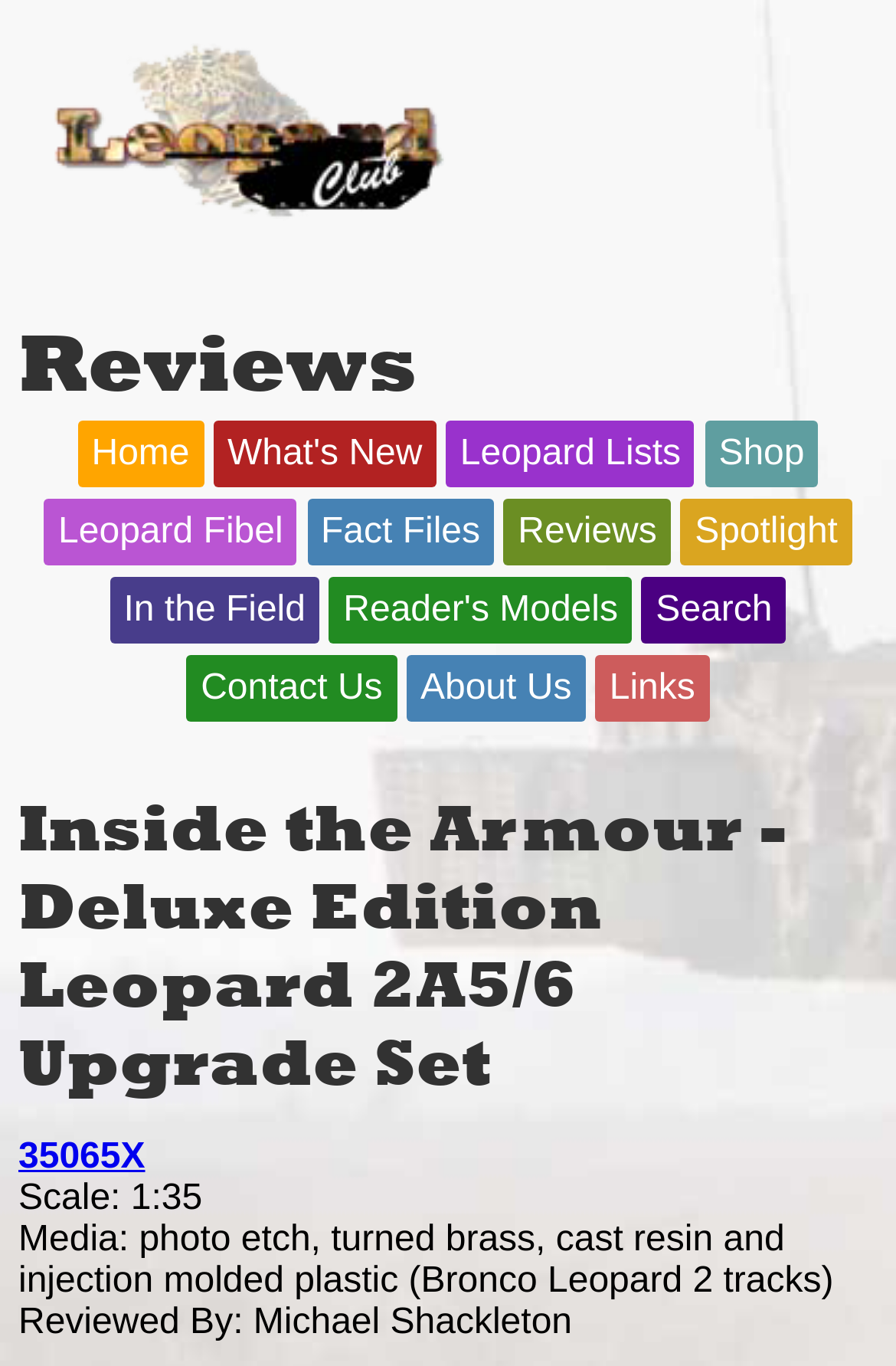Please specify the bounding box coordinates in the format (top-left x, top-left y, bottom-right x, bottom-right y), with values ranging from 0 to 1. Identify the bounding box for the UI component described as follows: In the Field

[0.123, 0.423, 0.356, 0.471]